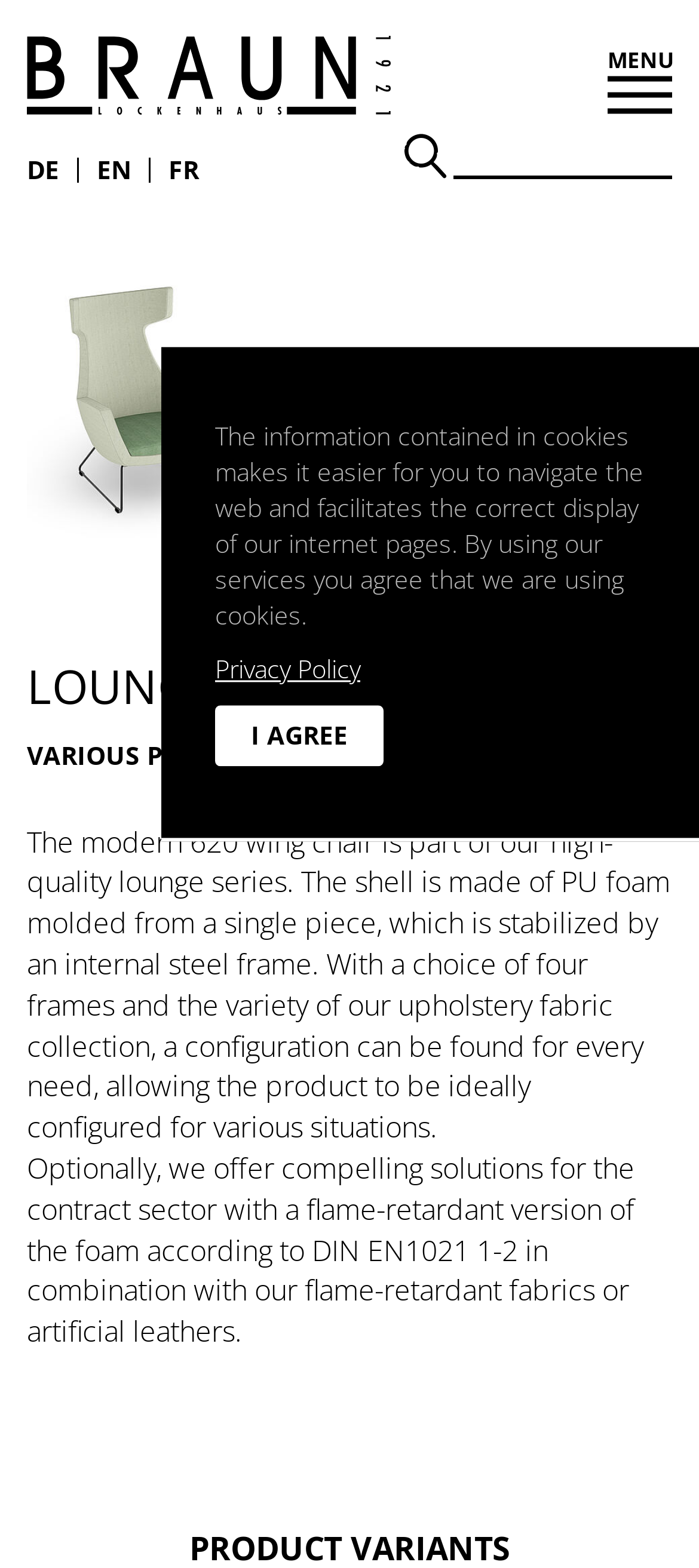Respond to the following question with a brief word or phrase:
What is the material of the lounge chair shell?

PU foam